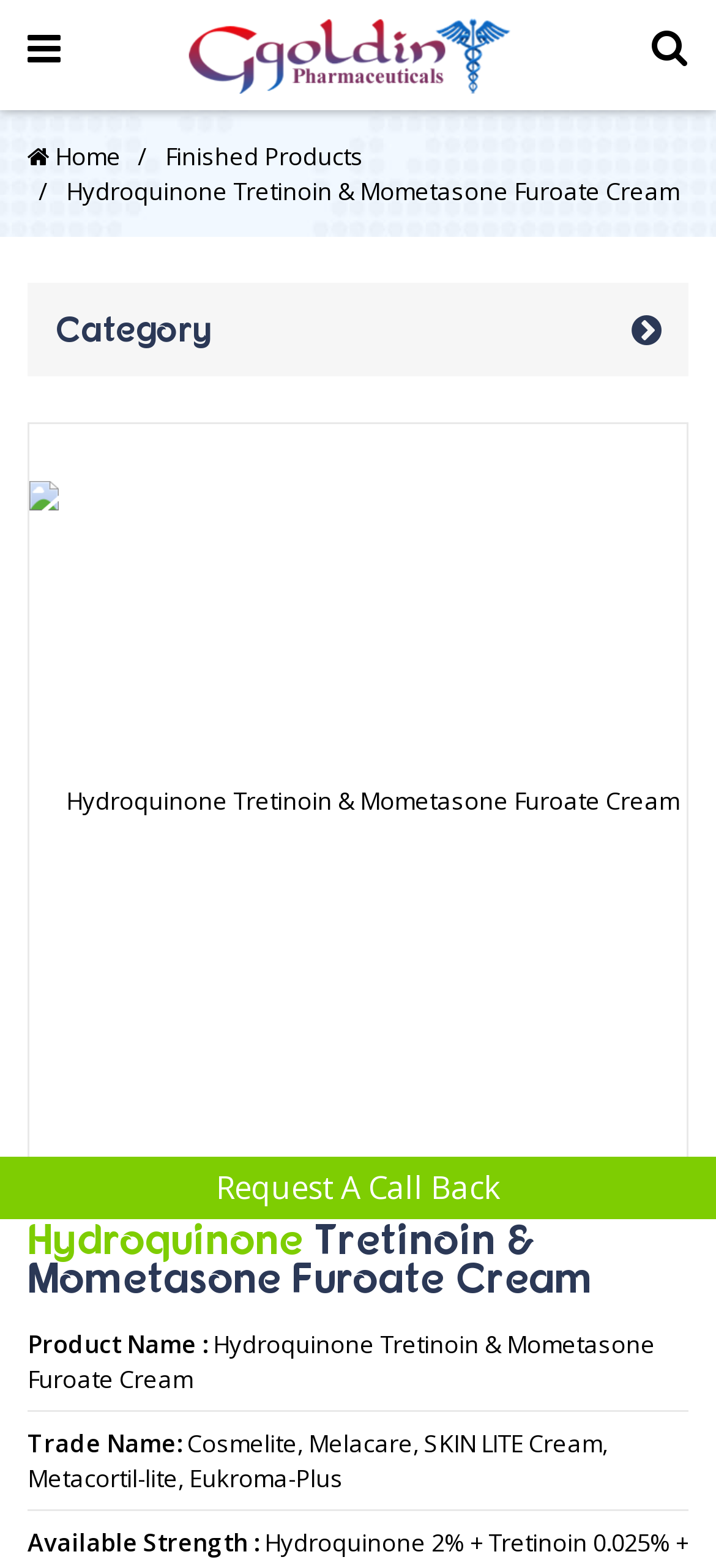What is the product name?
Offer a detailed and exhaustive answer to the question.

I found the product name by looking at the StaticText element with the text 'Product Name :' and its adjacent StaticText element with the text 'Hydroquinone Tretinoin & Mometasone Furoate Cream'.